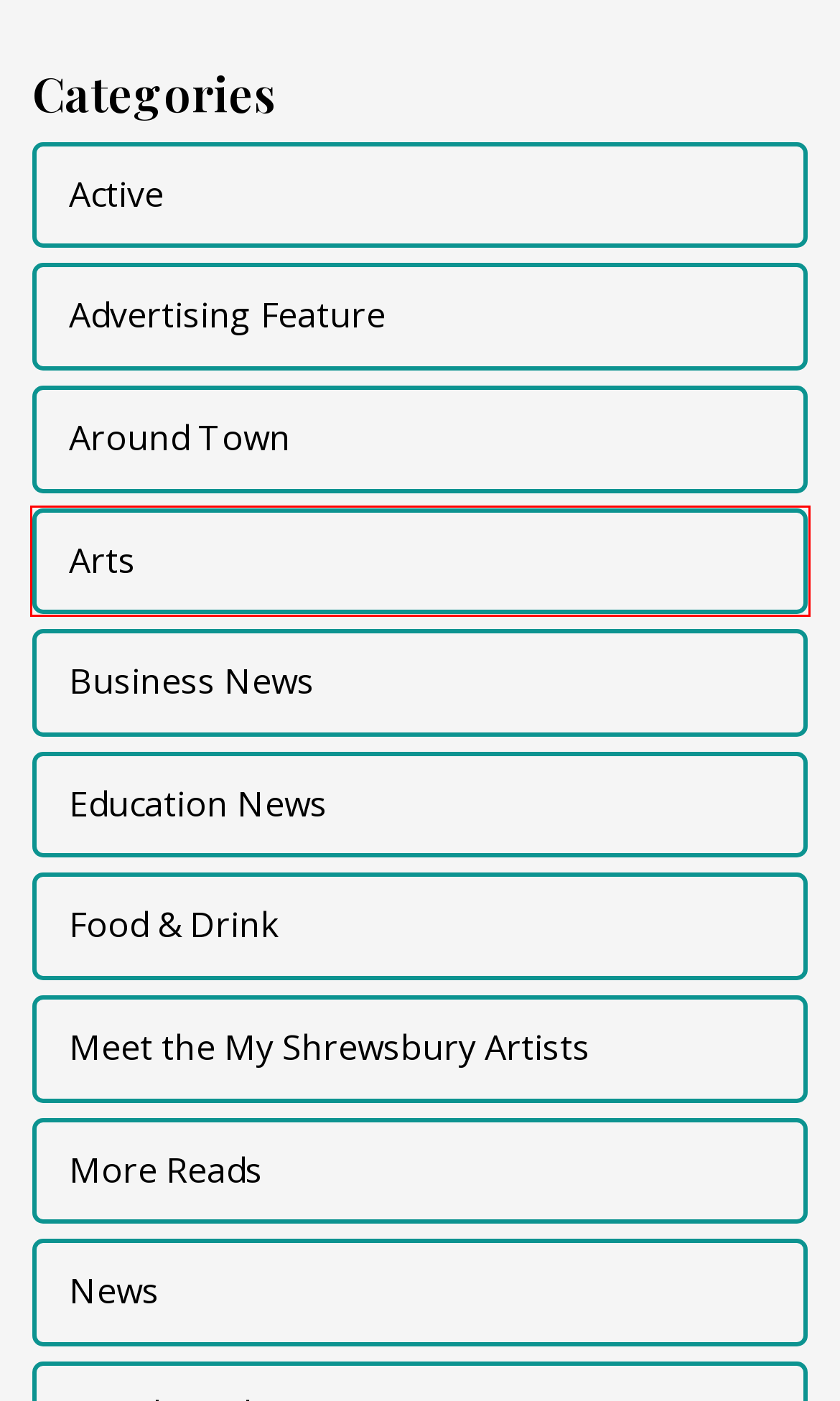Assess the screenshot of a webpage with a red bounding box and determine which webpage description most accurately matches the new page after clicking the element within the red box. Here are the options:
A. Blog | Education news
B. Blog | More reads
C. Blog | Meet the my shrewsbury artists
D. Blog | News
E. Blog | Food drink
F. Blog | Active
G. Blog | Arts
H. Blog | Advertising feature

G